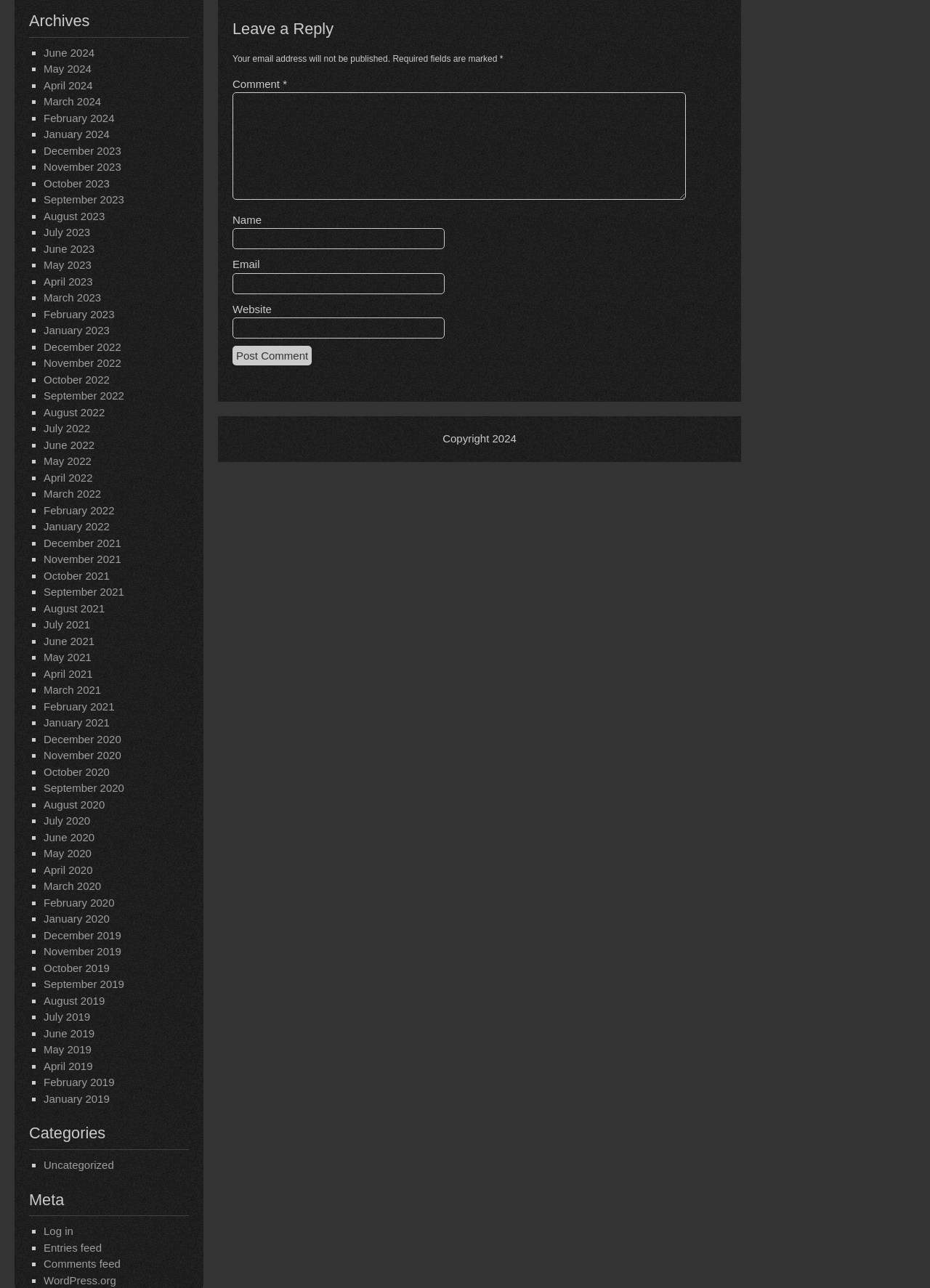How are the months in the archives organized?
Please provide a comprehensive answer to the question based on the webpage screenshot.

The months in the archives are organized in reverse chronological order, with the most recent month (June 2024) at the top and the earliest month (April 2021) at the bottom.